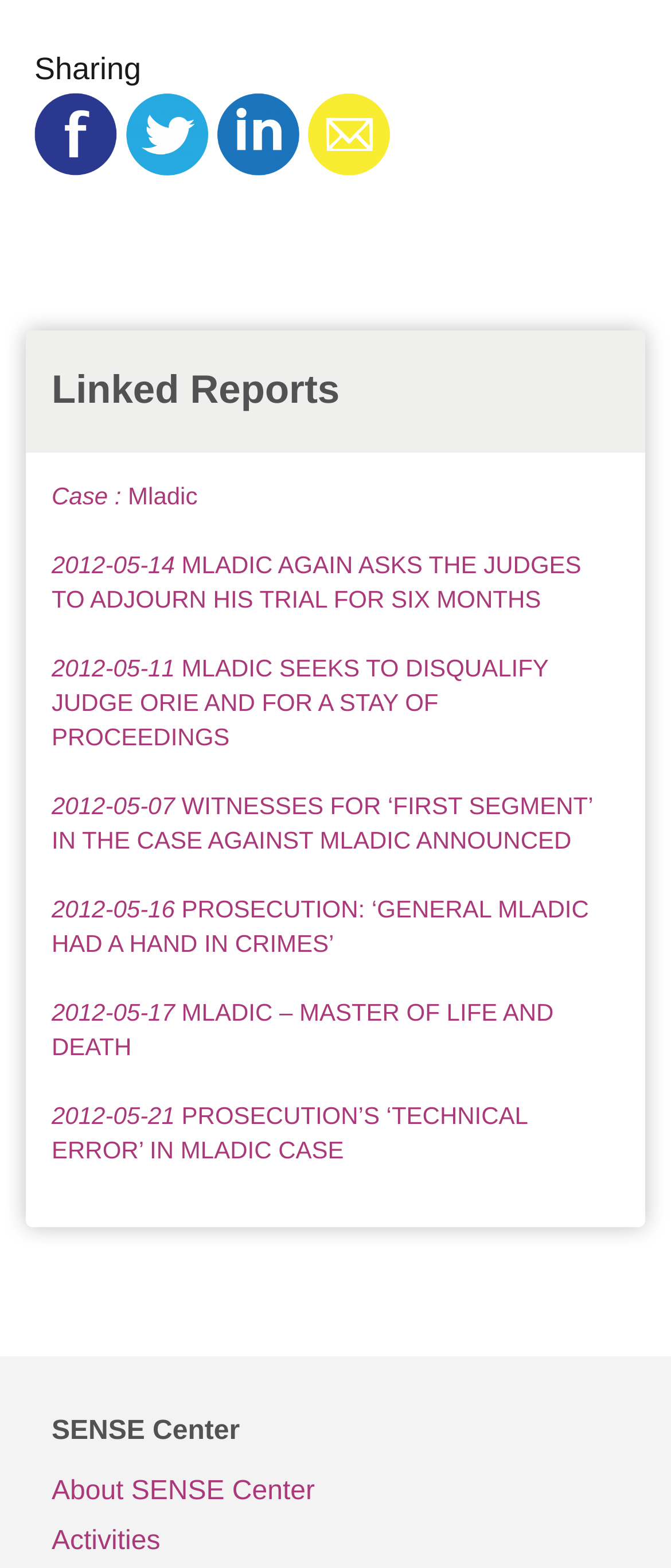Determine the bounding box coordinates of the area to click in order to meet this instruction: "Share on Facebook".

[0.051, 0.073, 0.174, 0.095]